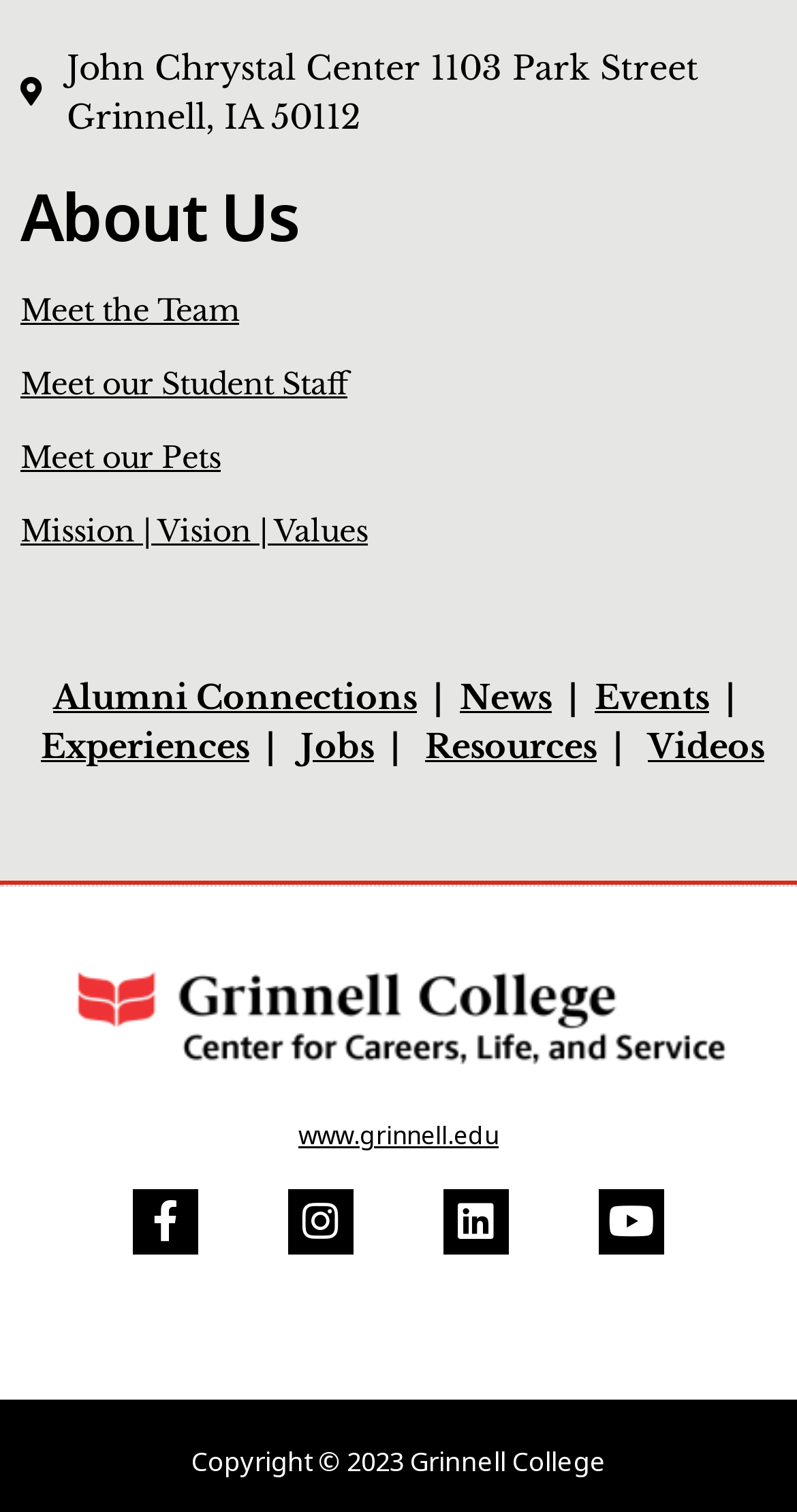Please determine the bounding box coordinates for the element that should be clicked to follow these instructions: "Watch Videos".

[0.813, 0.48, 0.959, 0.507]